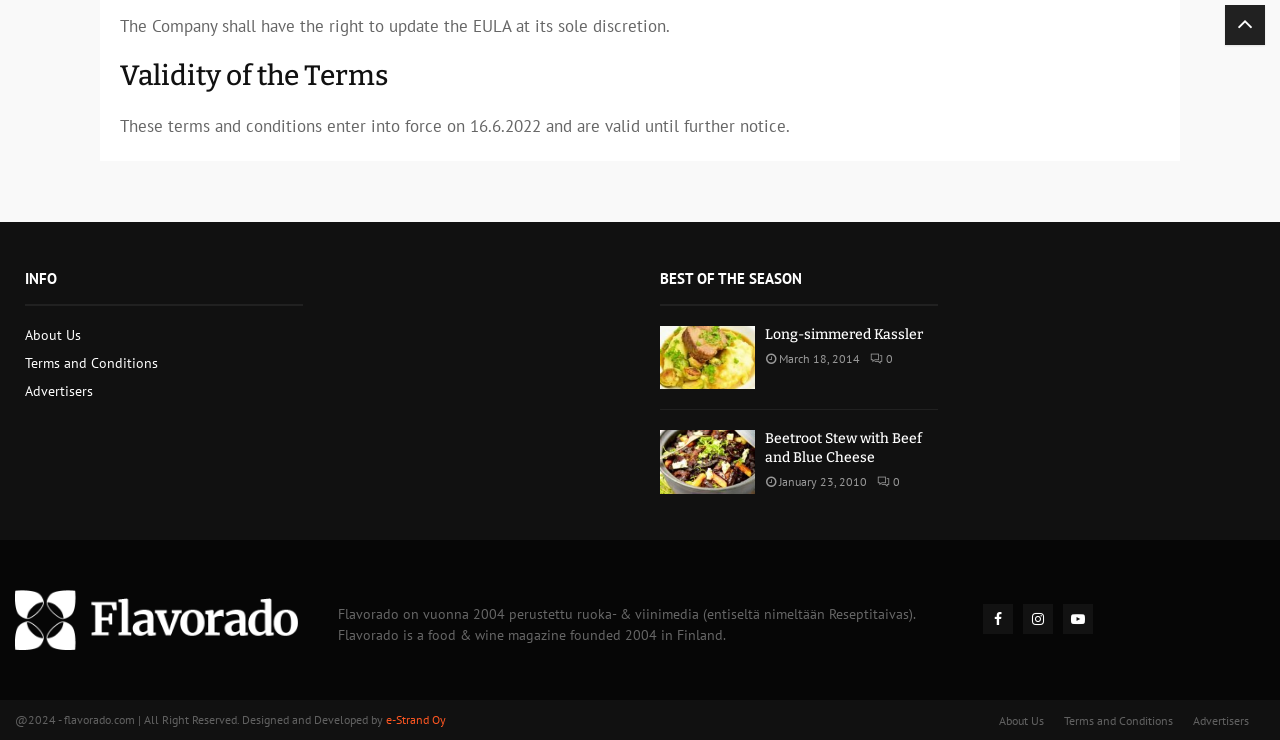Consider the image and give a detailed and elaborate answer to the question: 
What is the name of the dish in the first article?

The answer can be found in the link element with the text 'Long-simmered Kassler' which is a child element of the article element.